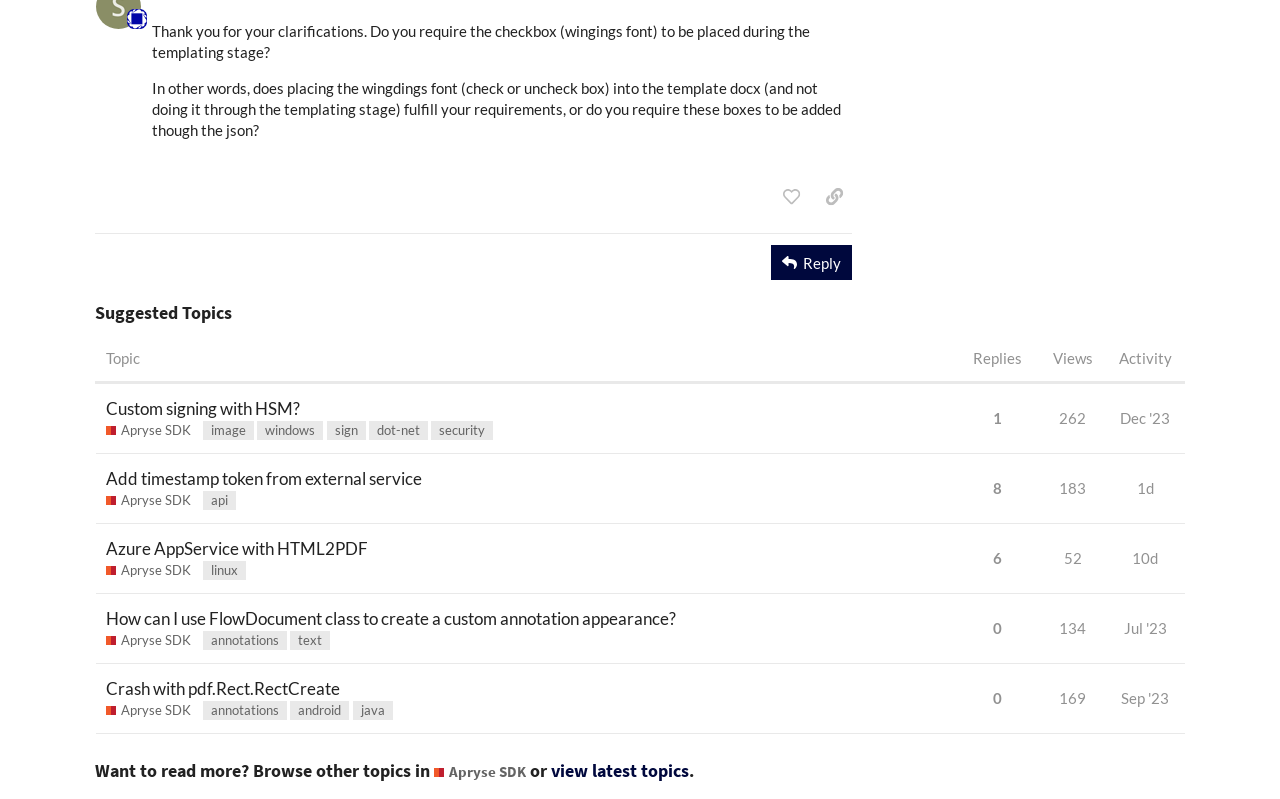How many topics are suggested?
Please respond to the question with as much detail as possible.

I counted the number of rows in the 'Suggested Topics' table, which has 4 rows, each representing a suggested topic.